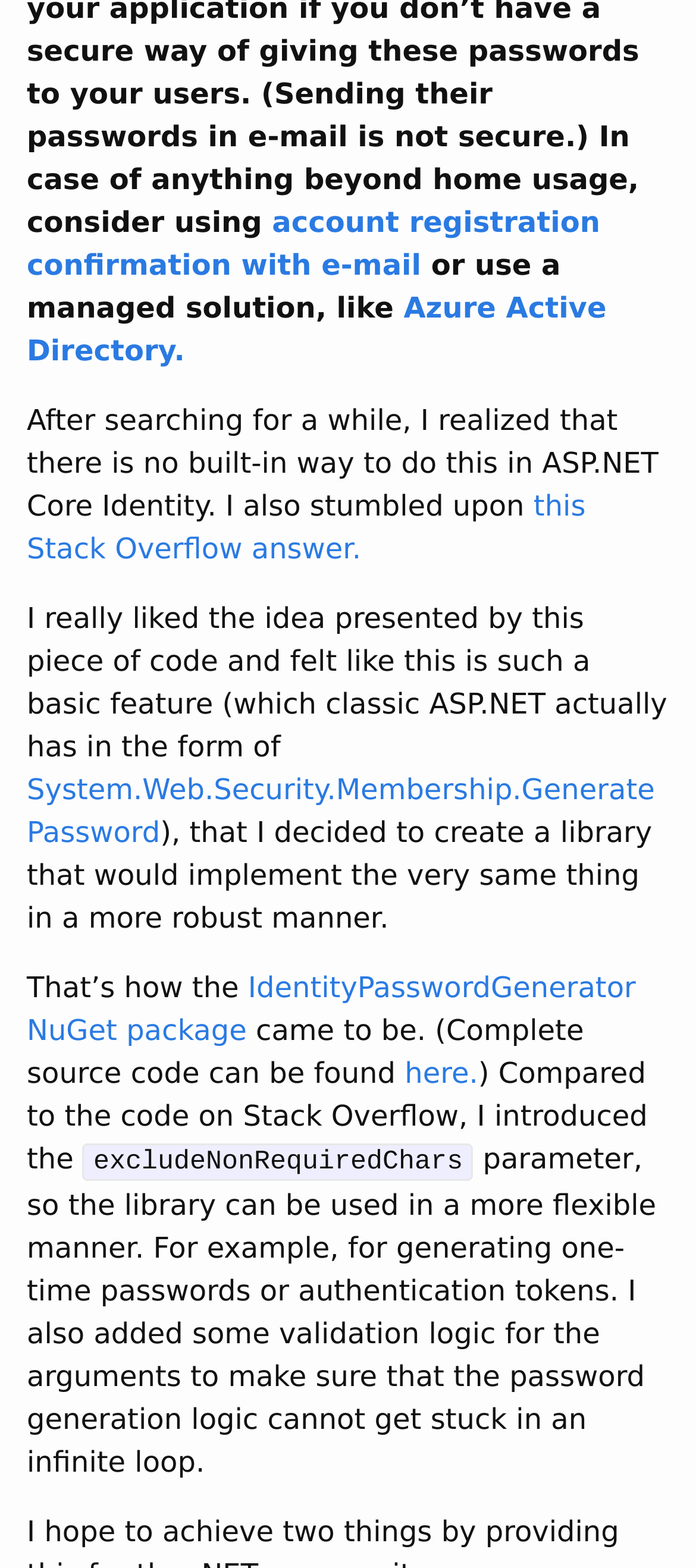Use a single word or phrase to answer the question:
What is the name of the ASP.NET feature mentioned?

System.Web.Security.Membership.GeneratePassword